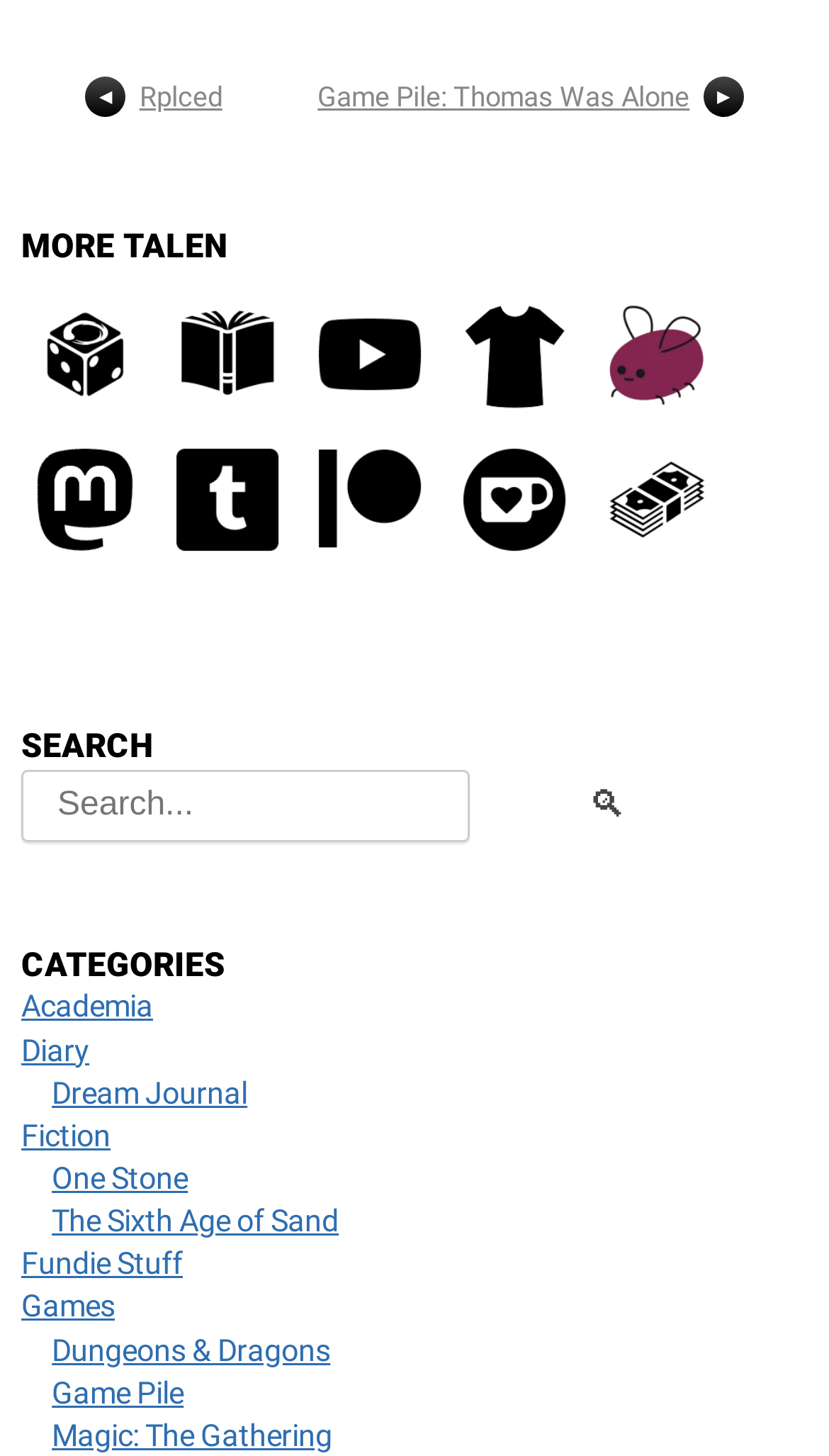Refer to the image and answer the question with as much detail as possible: How many categories are there?

I counted the number of links under the 'CATEGORIES' heading, and there are 12 categories listed.